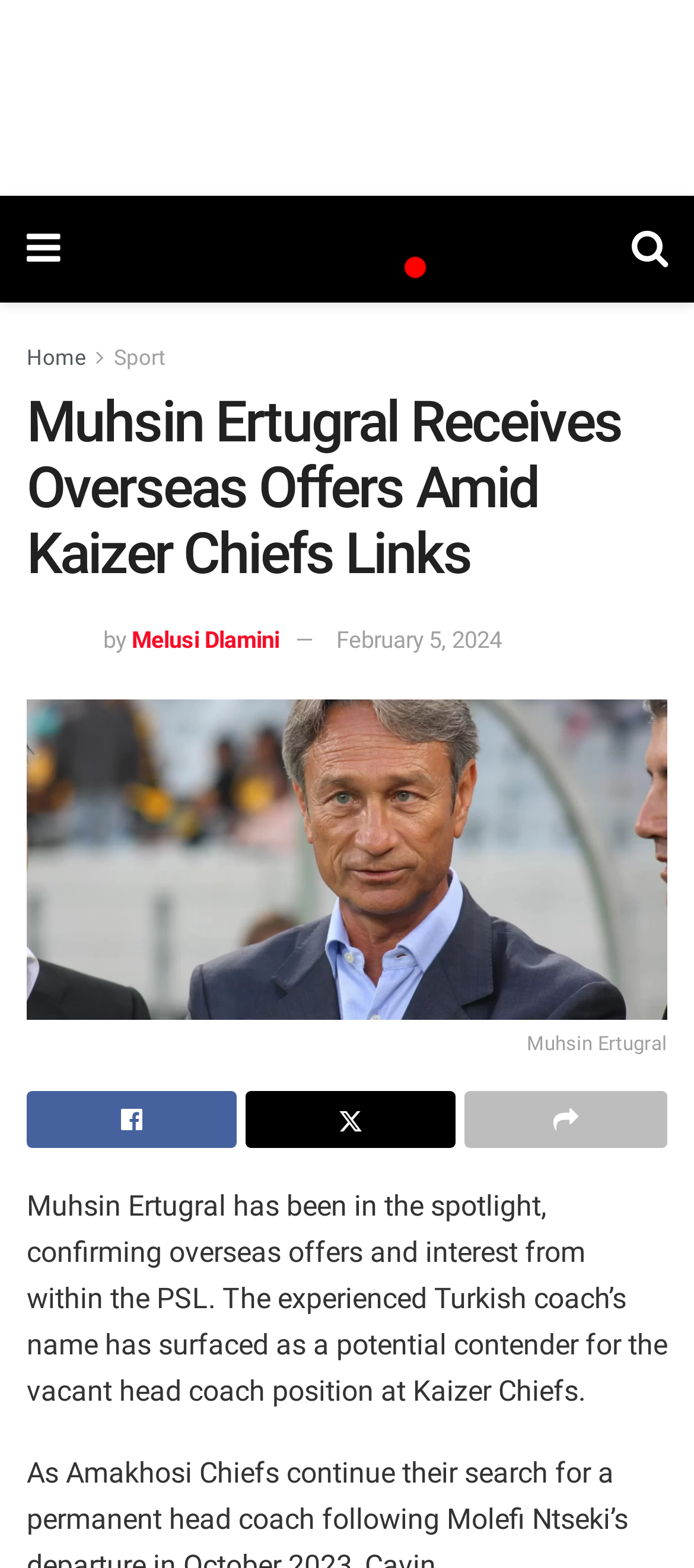What is the league mentioned in the article?
Based on the image, give a concise answer in the form of a single word or short phrase.

PSL